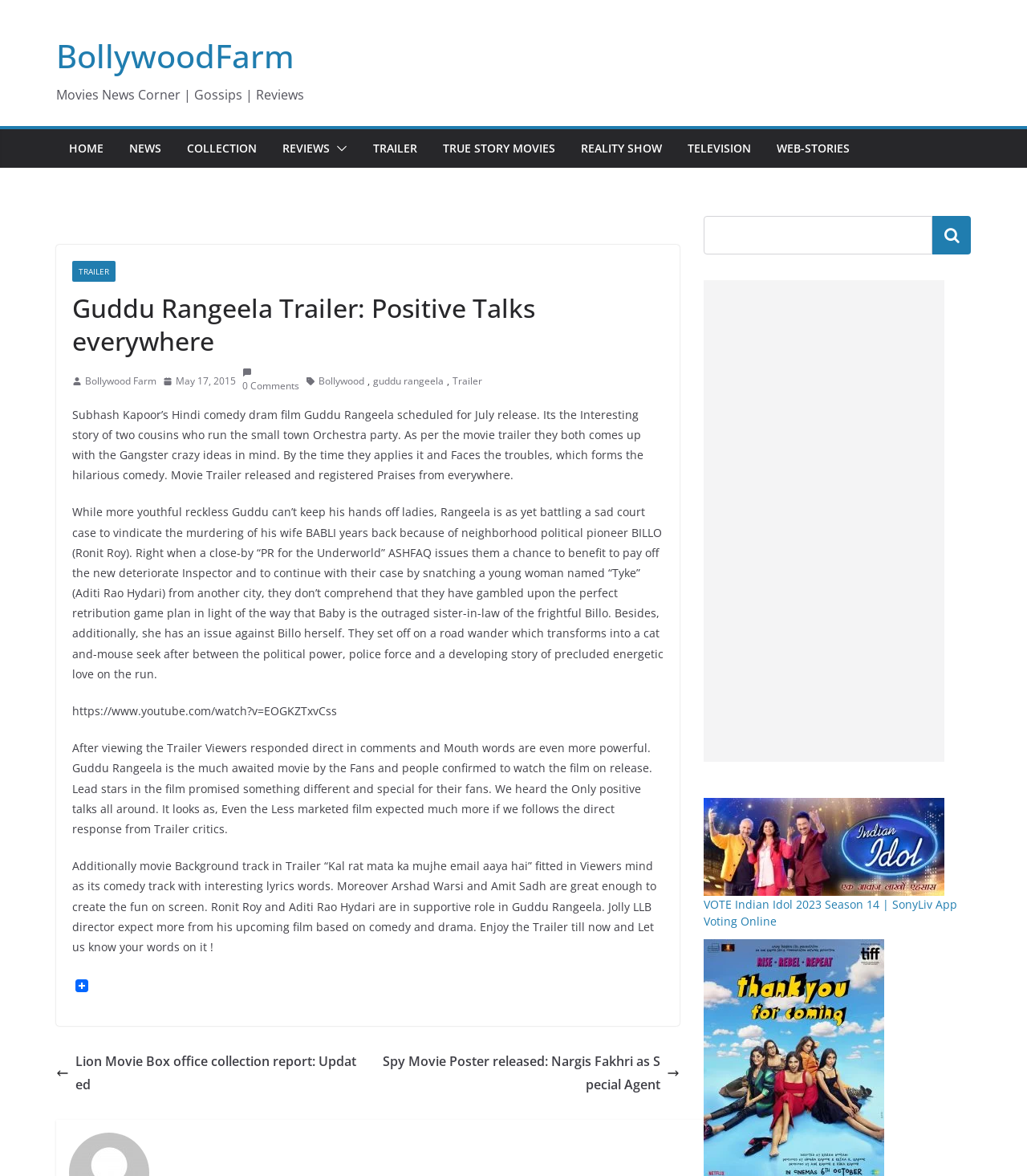Point out the bounding box coordinates of the section to click in order to follow this instruction: "Watch the Guddu Rangeela trailer".

[0.07, 0.222, 0.112, 0.239]